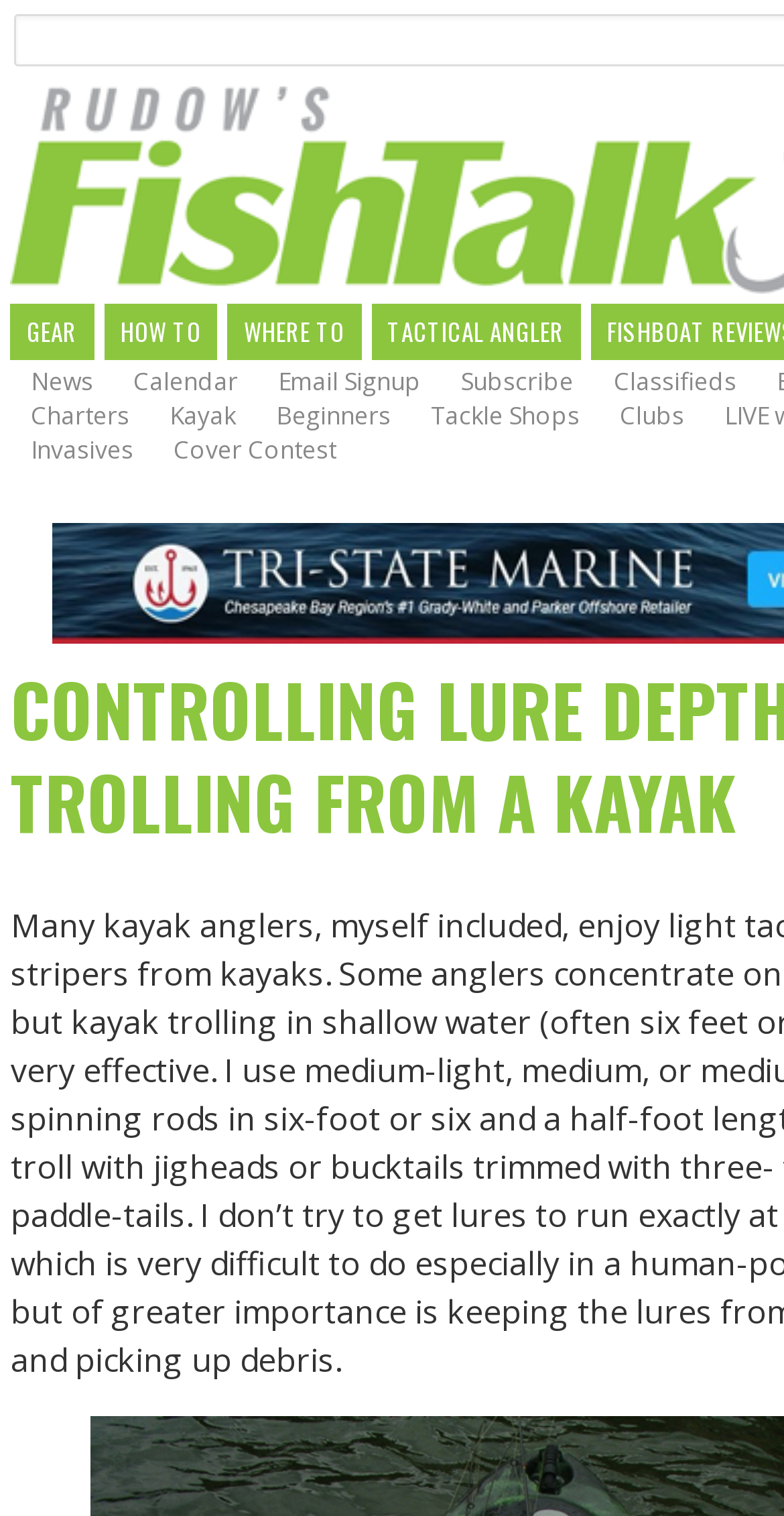Determine the bounding box coordinates of the clickable element necessary to fulfill the instruction: "View News". Provide the coordinates as four float numbers within the 0 to 1 range, i.e., [left, top, right, bottom].

[0.039, 0.244, 0.118, 0.26]